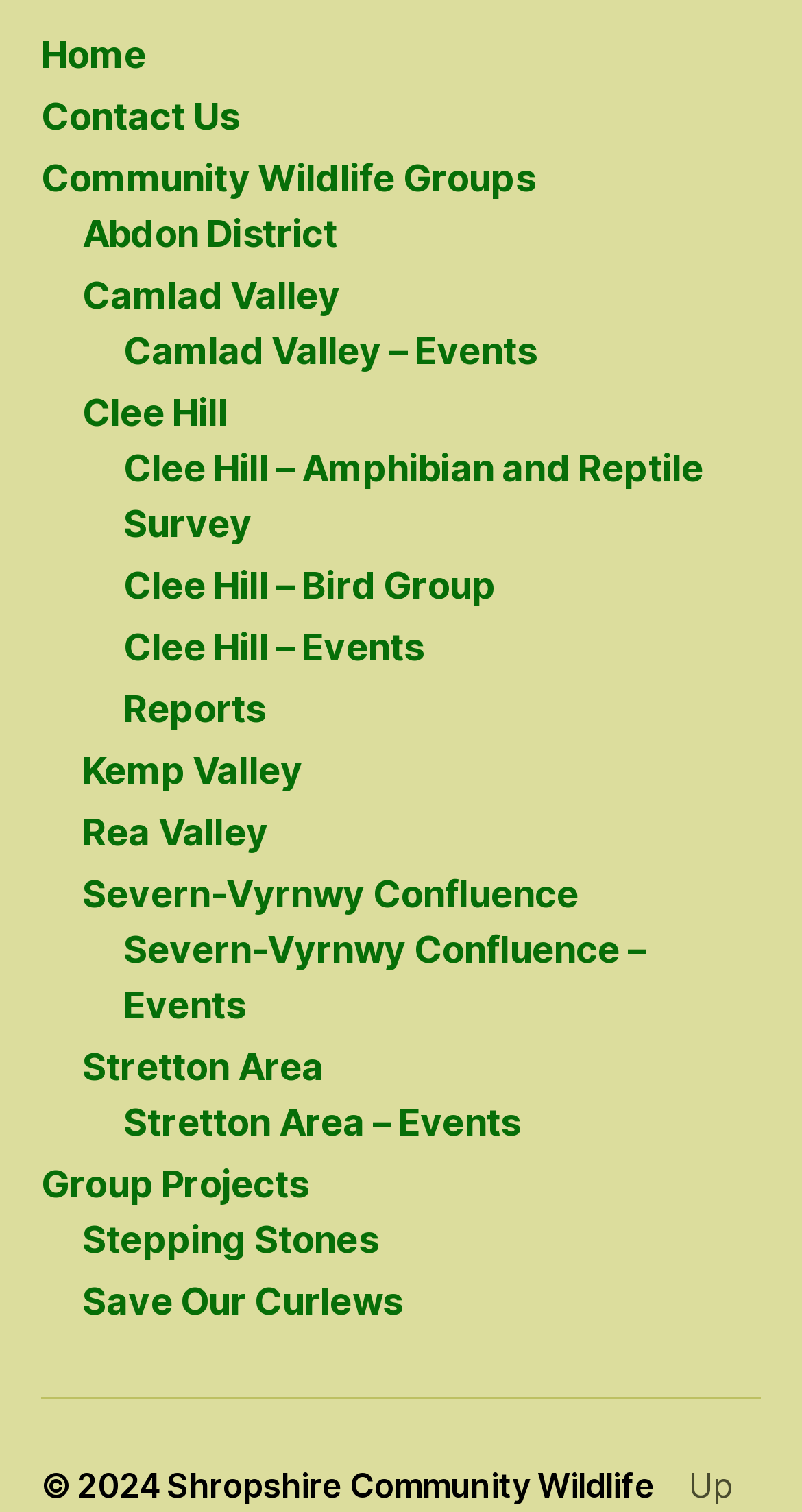How many events are listed under Clee Hill?
Using the image, give a concise answer in the form of a single word or short phrase.

3